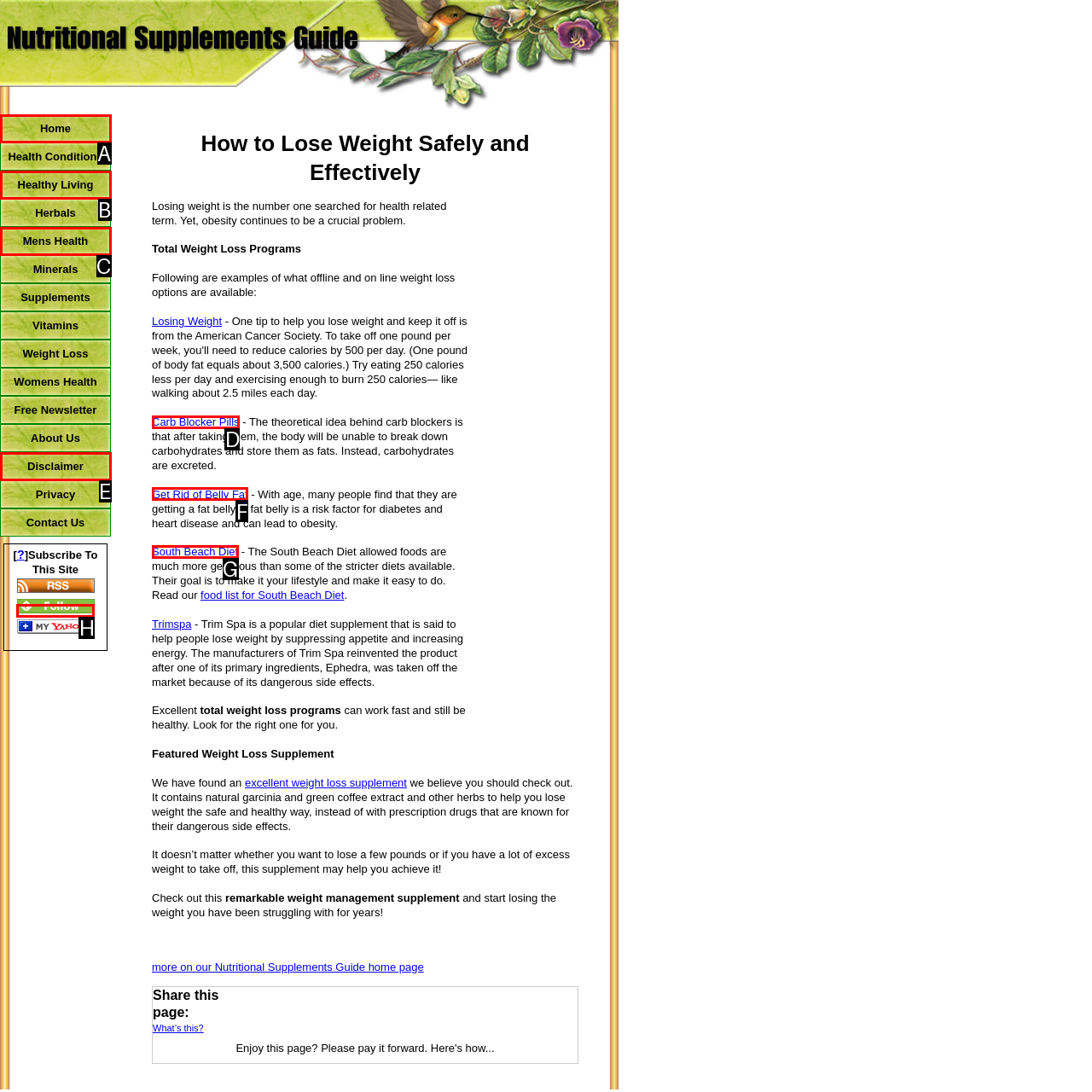Which lettered UI element aligns with this description: Healthy Living
Provide your answer using the letter from the available choices.

B